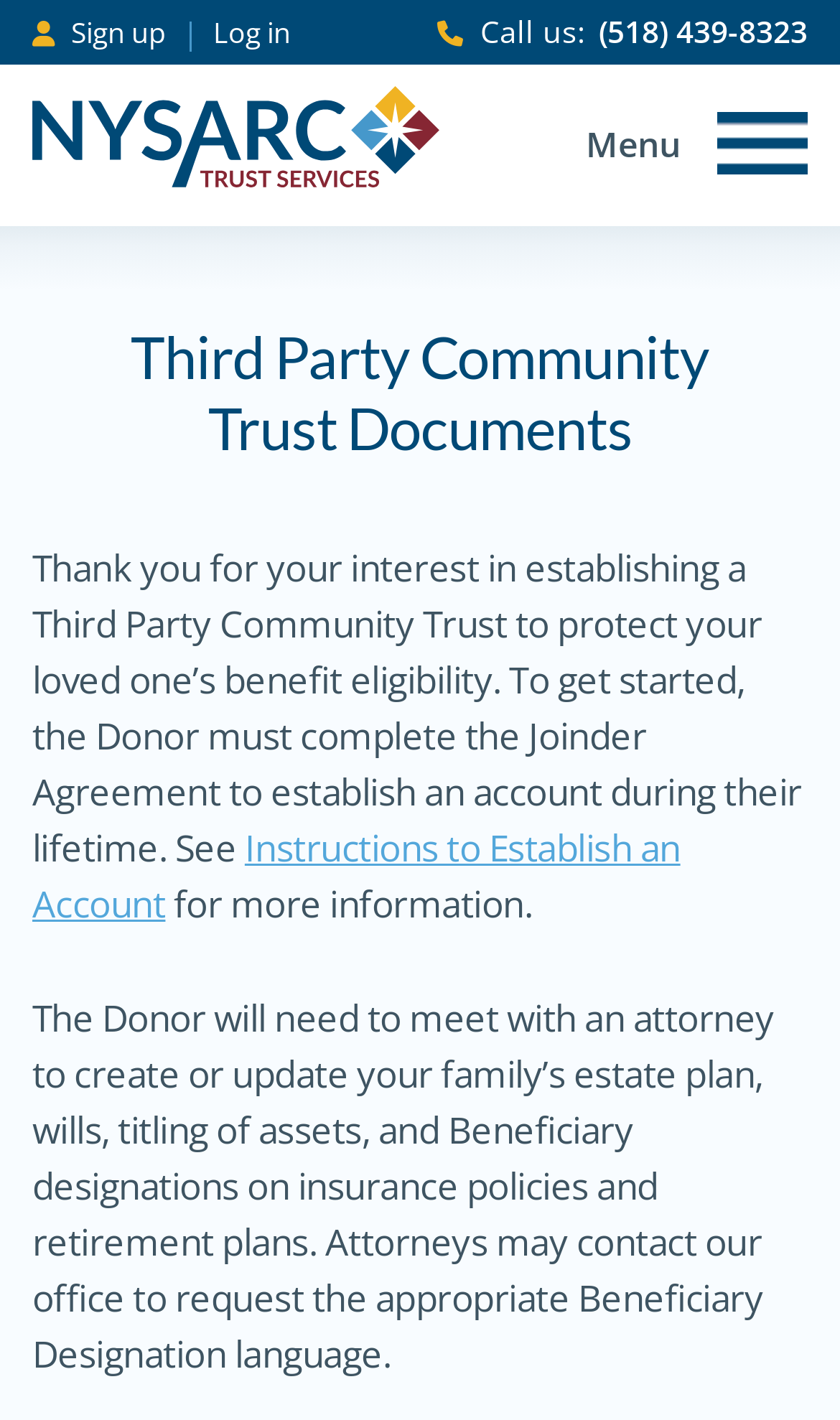What is the purpose of the Third Party Community Trust?
Look at the image and respond with a one-word or short phrase answer.

To protect loved one's benefit eligibility